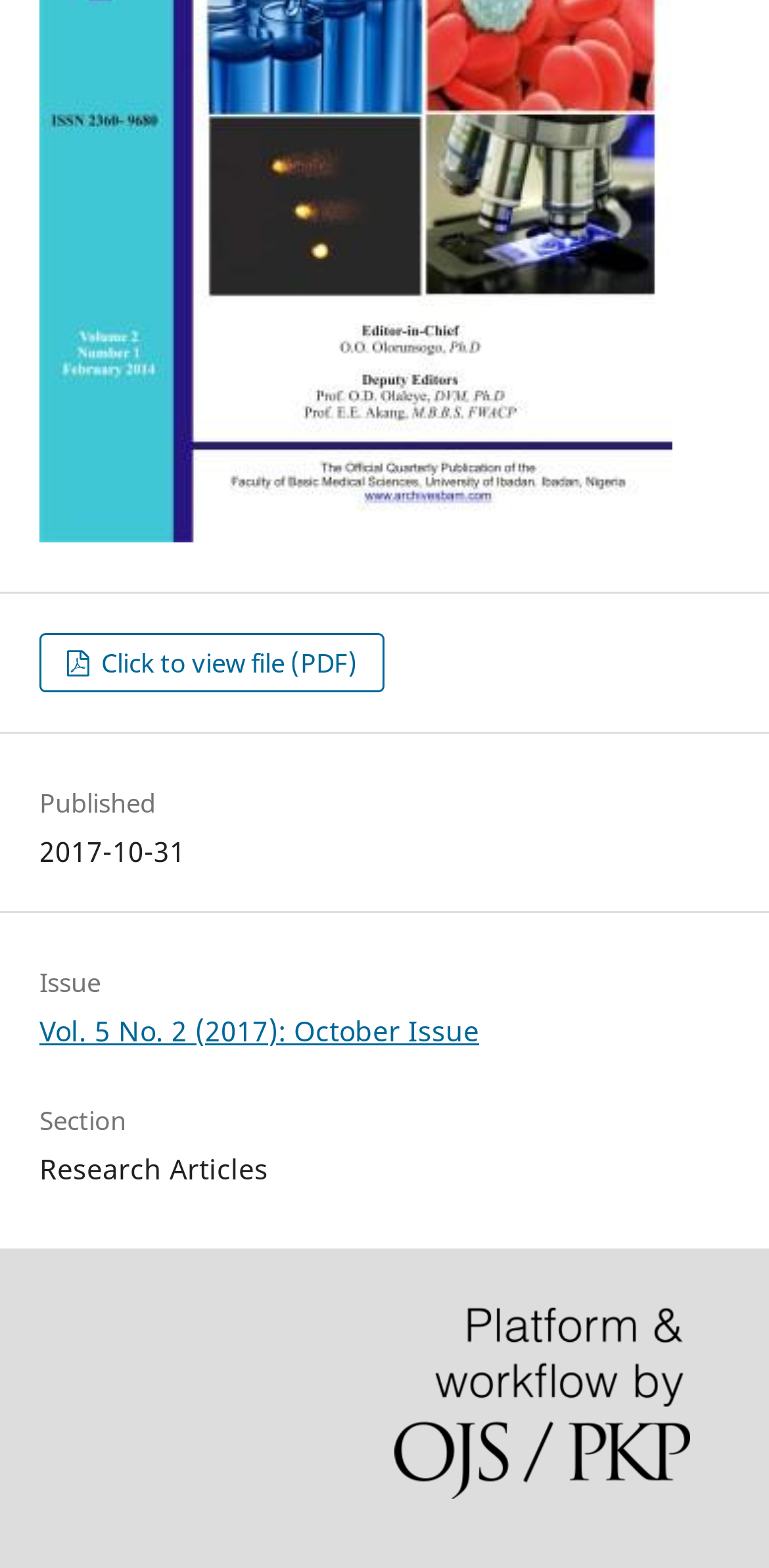Please provide a comprehensive answer to the question below using the information from the image: What type of articles are in this section?

I found the type of articles by looking at the 'Section' heading and the corresponding text 'Research Articles' below it.